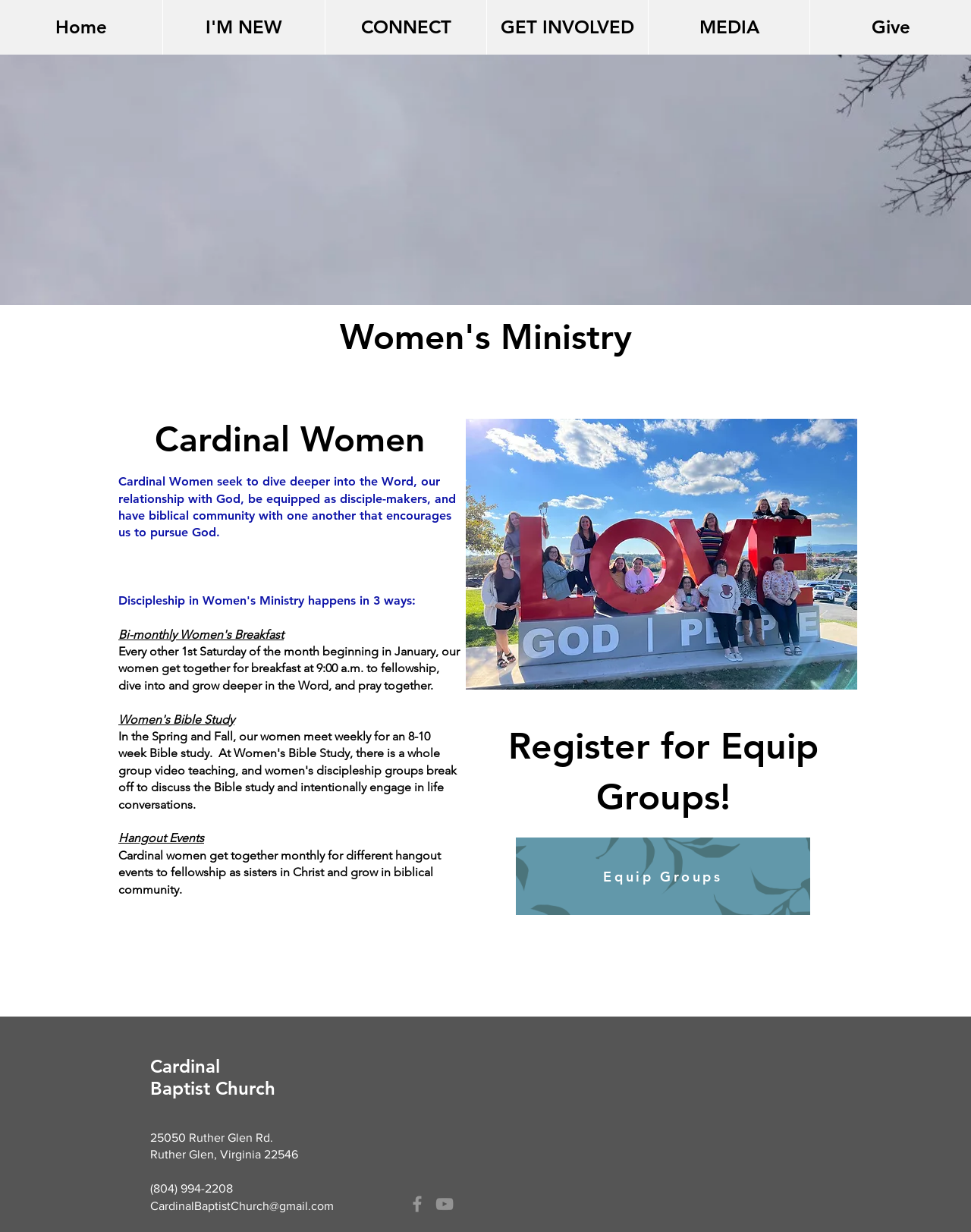Specify the bounding box coordinates of the area that needs to be clicked to achieve the following instruction: "Check the church address".

[0.155, 0.918, 0.281, 0.929]